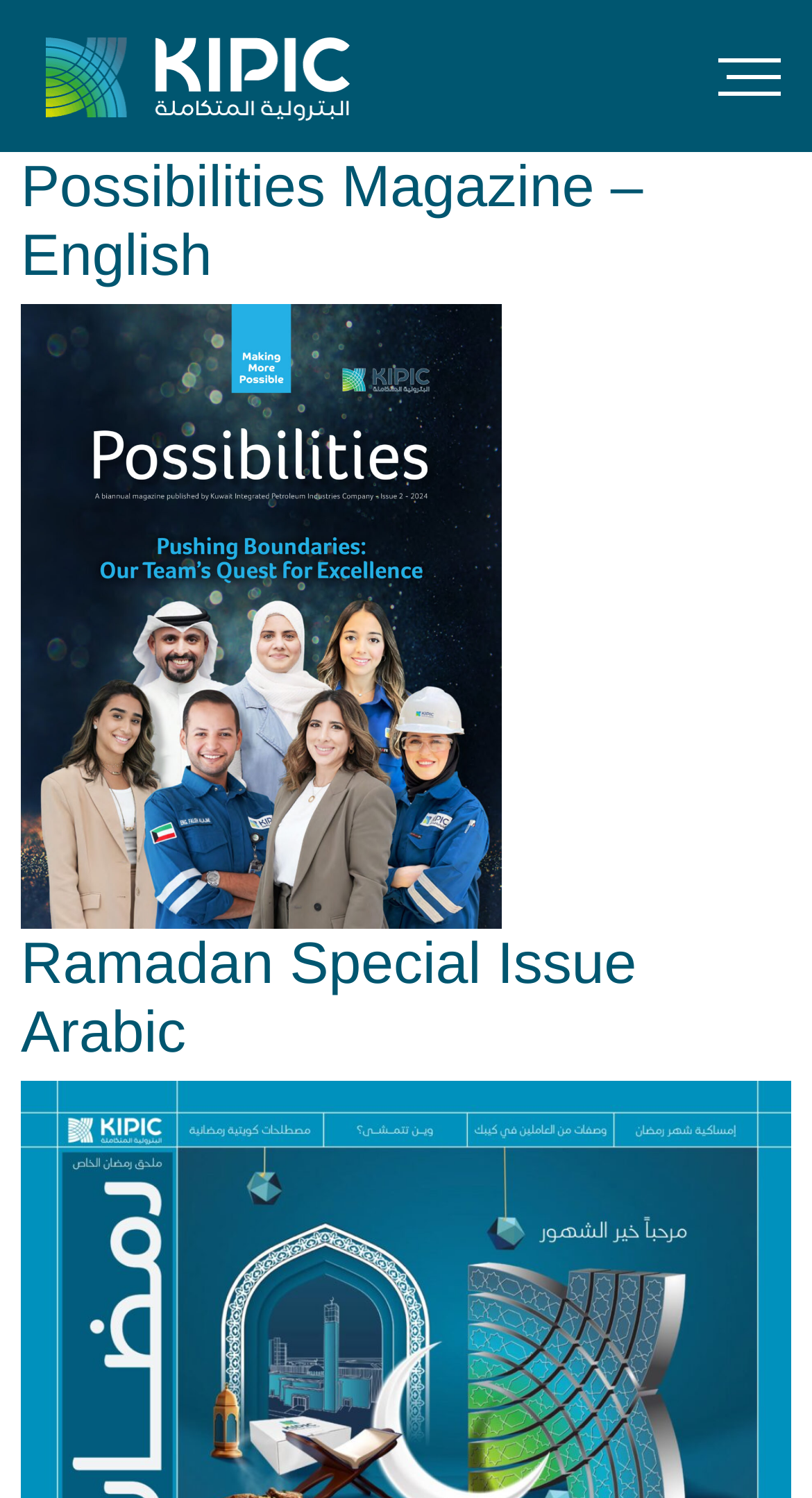What is the vertical position of the second publication relative to the first?
Please ensure your answer to the question is detailed and covers all necessary aspects.

By comparing the y1 and y2 coordinates of the bounding boxes of the two heading elements, I found that the y1 and y2 values of the second heading element are greater than those of the first heading element, which indicates that the second publication is below the first one vertically.